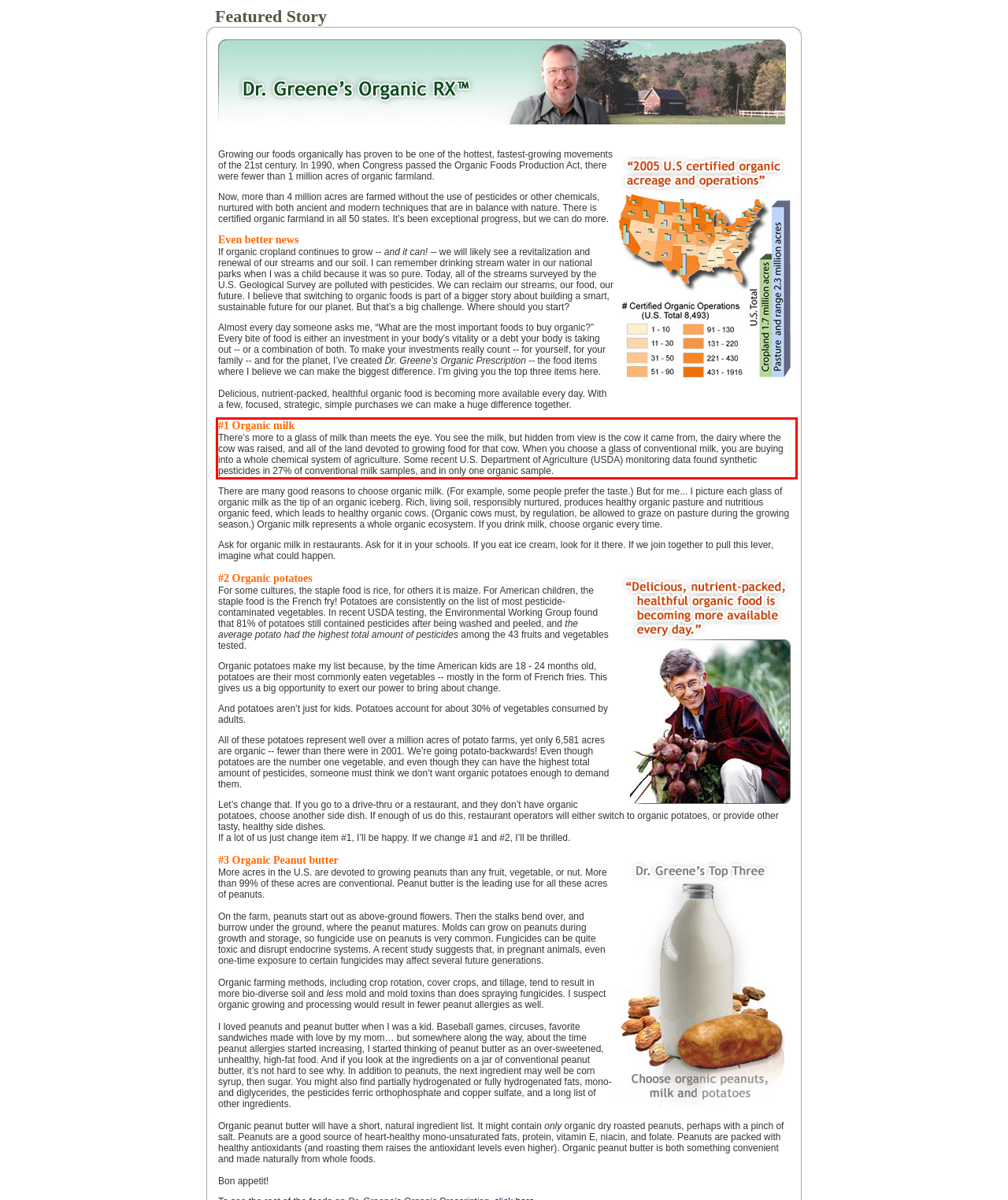In the screenshot of the webpage, find the red bounding box and perform OCR to obtain the text content restricted within this red bounding box.

#1 Organic milk There’s more to a glass of milk than meets the eye. You see the milk, but hidden from view is the cow it came from, the dairy where the cow was raised, and all of the land devoted to growing food for that cow. When you choose a glass of conventional milk, you are buying into a whole chemical system of agriculture. Some recent U.S. Department of Agriculture (USDA) monitoring data found synthetic pesticides in 27% of conventional milk samples, and in only one organic sample.